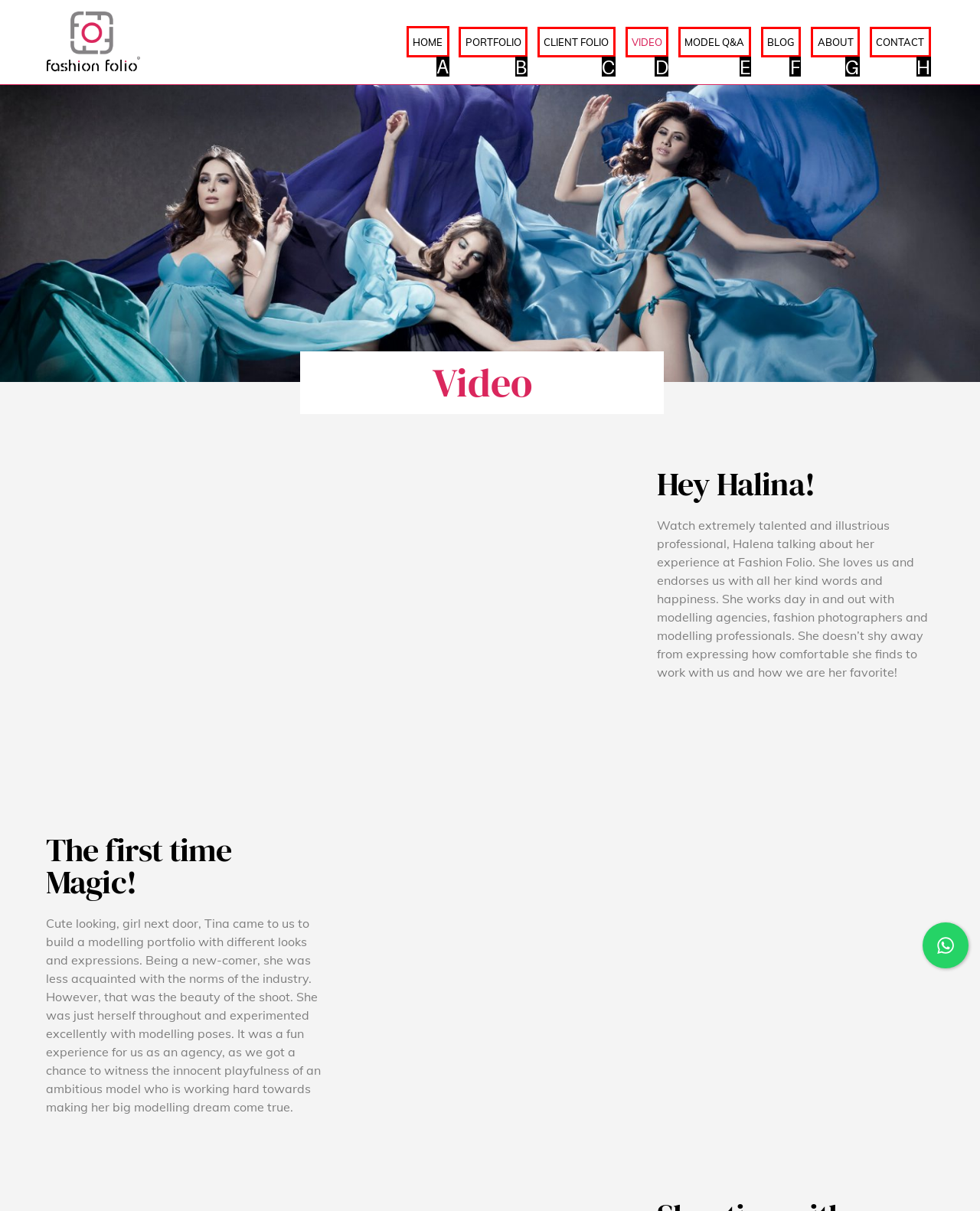Select the letter of the UI element you need to click to complete this task: Click on the HOME link.

A